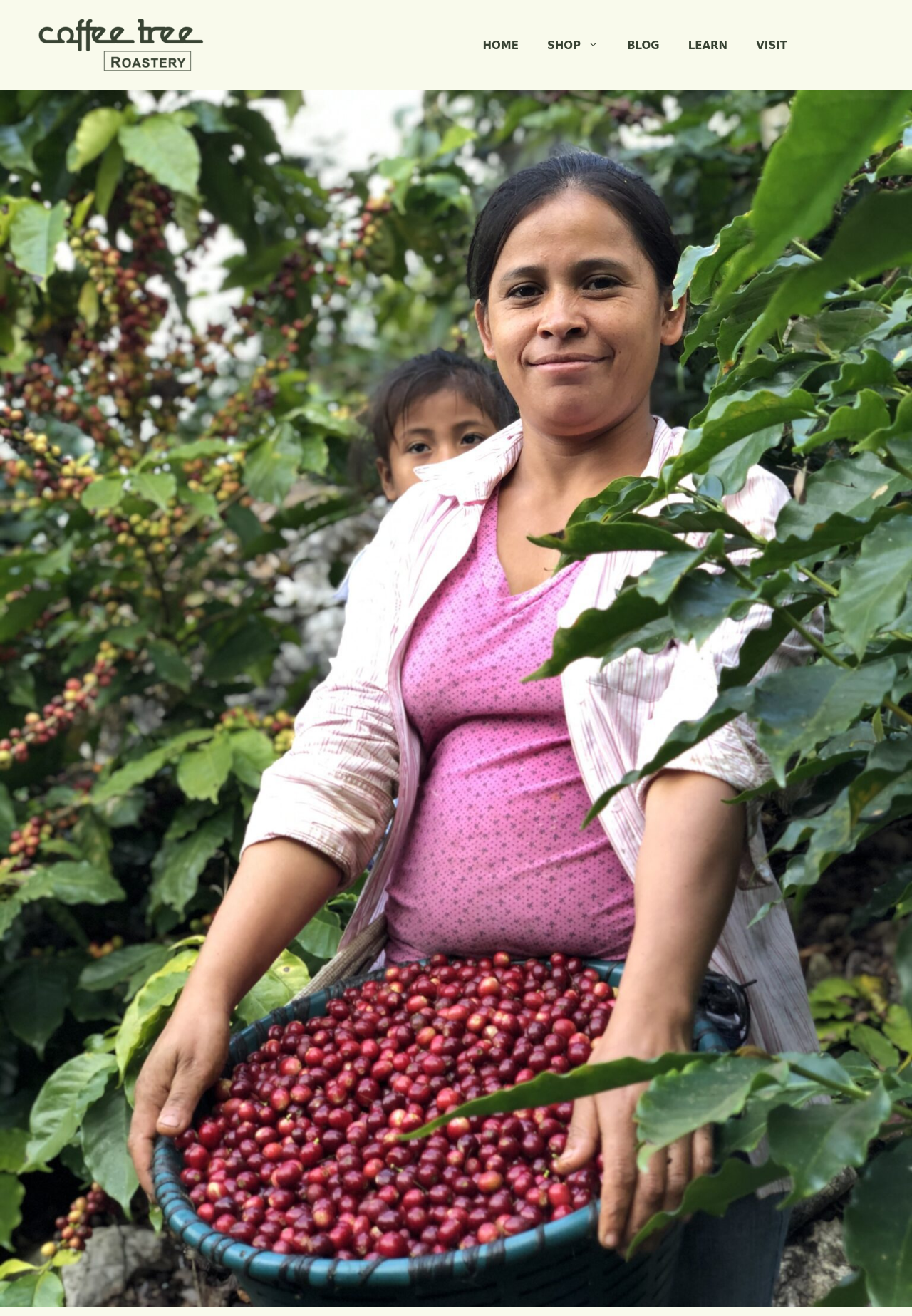Give a one-word or short phrase answer to this question: 
What type of image is displayed on this webpage?

Coffee processing image